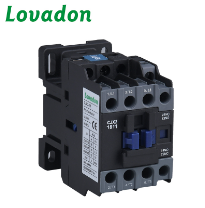Give a thorough caption of the image, focusing on all visible elements.

This image features the "CJX2-1811 Contactor," a type of electrical relay utilized for switching and controlling electrical circuits. The contactor is designed for robust performance in various applications, providing reliable operation for electrical protection and control. It includes clear labeling to indicate connection terminals and specifications, ensuring ease of use during installation. The product is branded with the Lovadon logo, highlighting its quality and manufacturer credibility. This contactor is suitable for use in both industrial and commercial settings, characterized by its compact design and efficient functionality.